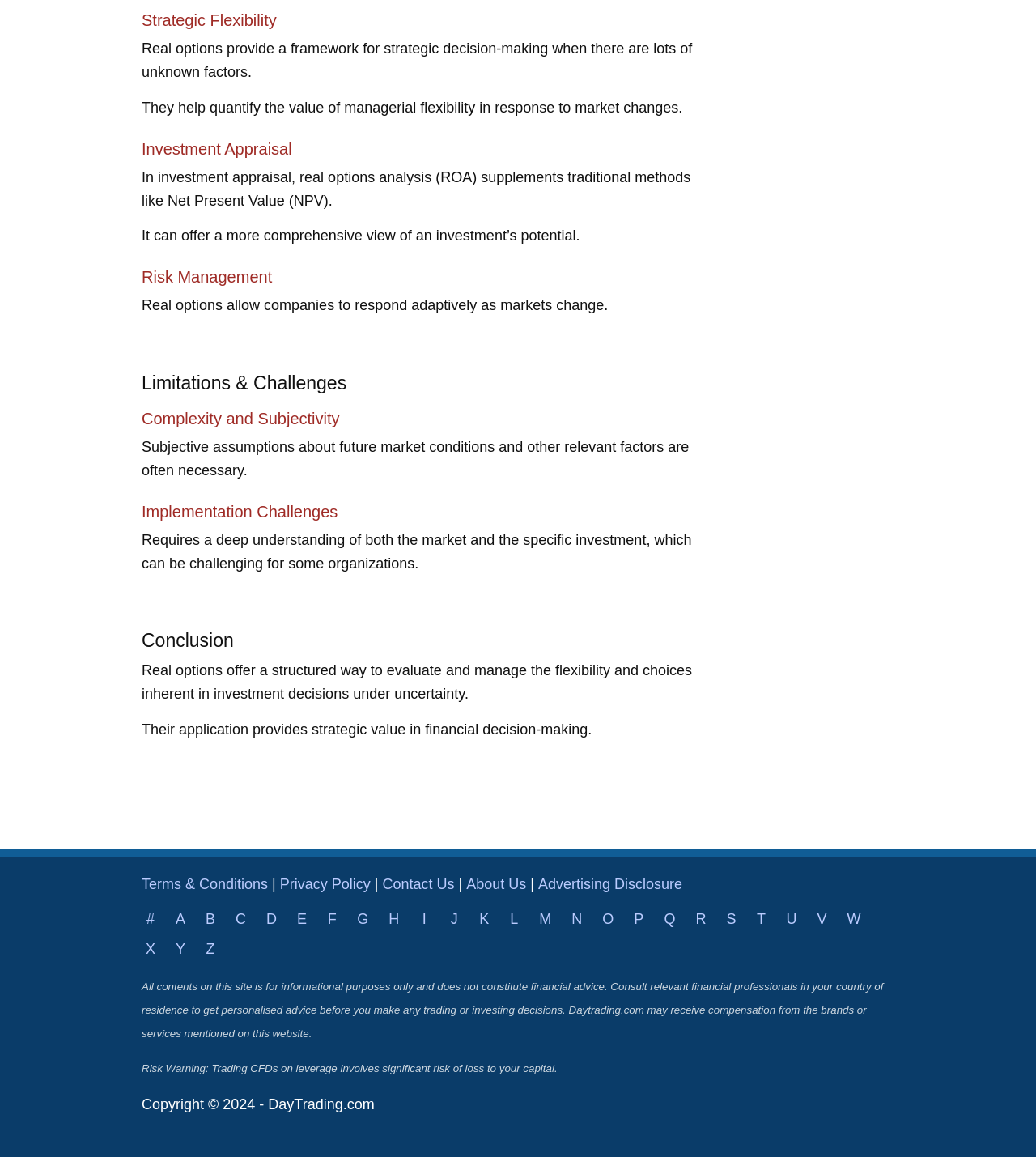Determine the bounding box coordinates of the clickable region to carry out the instruction: "Click Contact Us".

[0.369, 0.757, 0.439, 0.771]